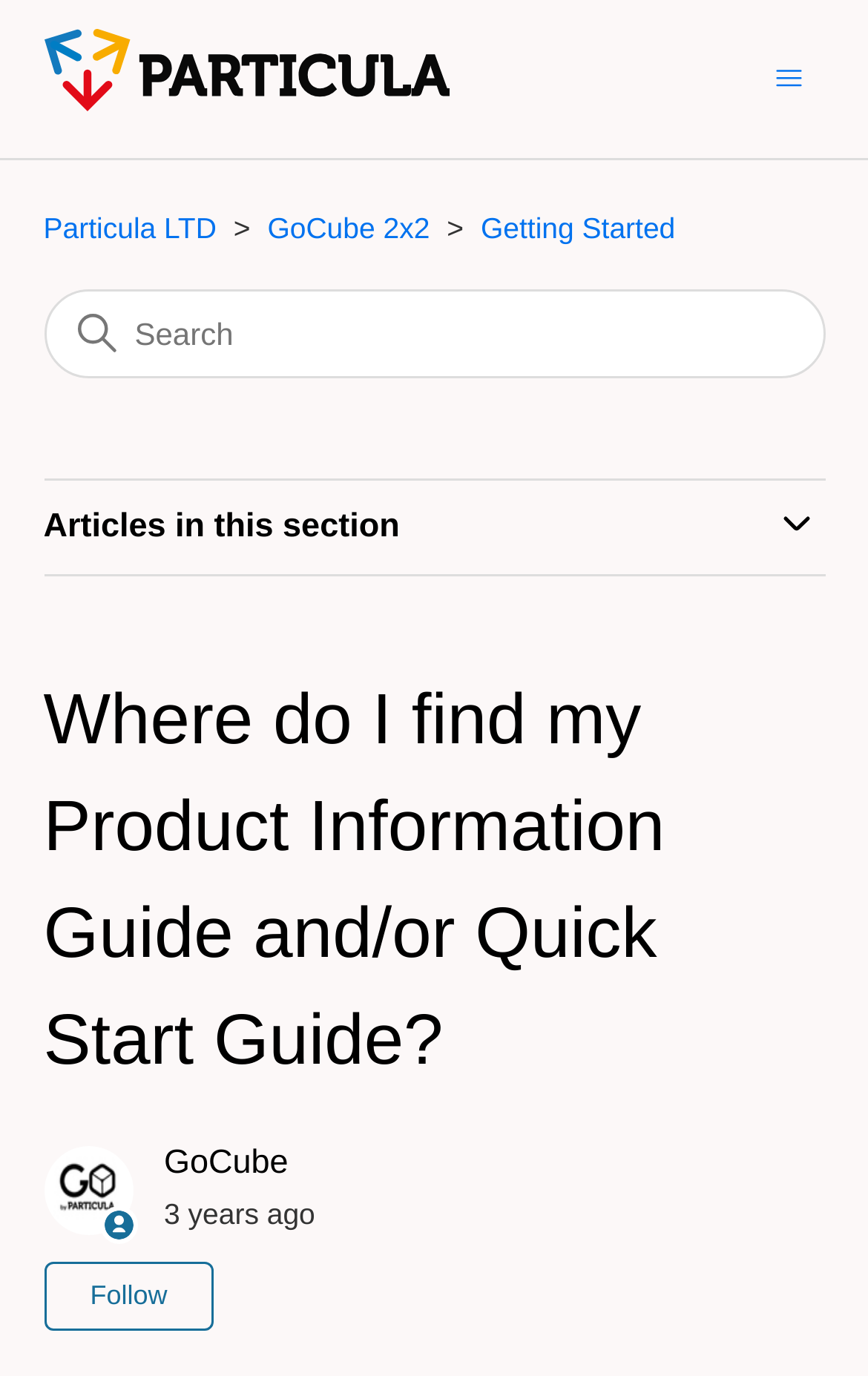Answer the question using only one word or a concise phrase: What is the name of the company?

Particula LTD